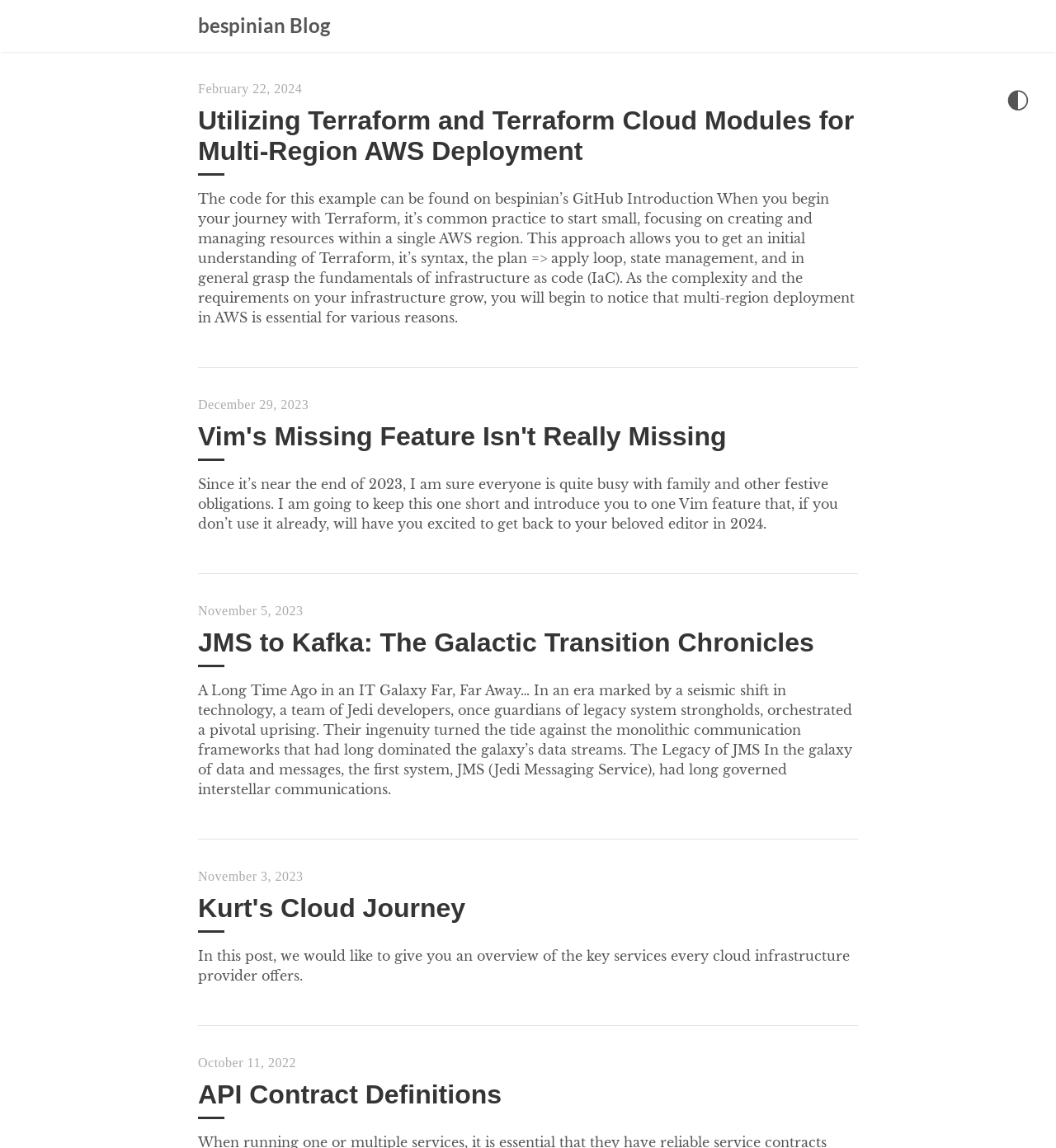Please provide a brief answer to the question using only one word or phrase: 
What is the date of the latest article?

February 22, 2024